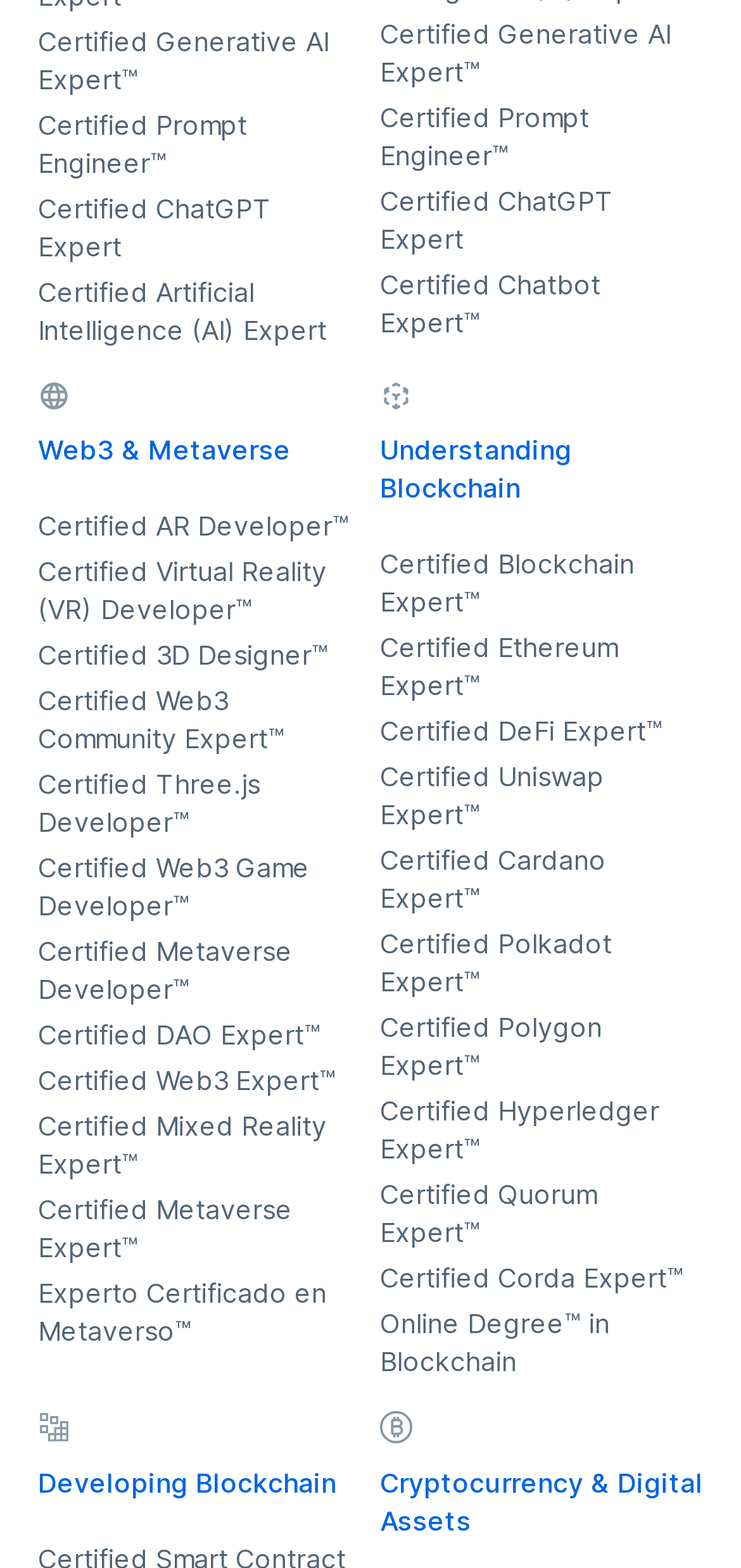Please answer the following query using a single word or phrase: 
How many images are on the webpage?

3